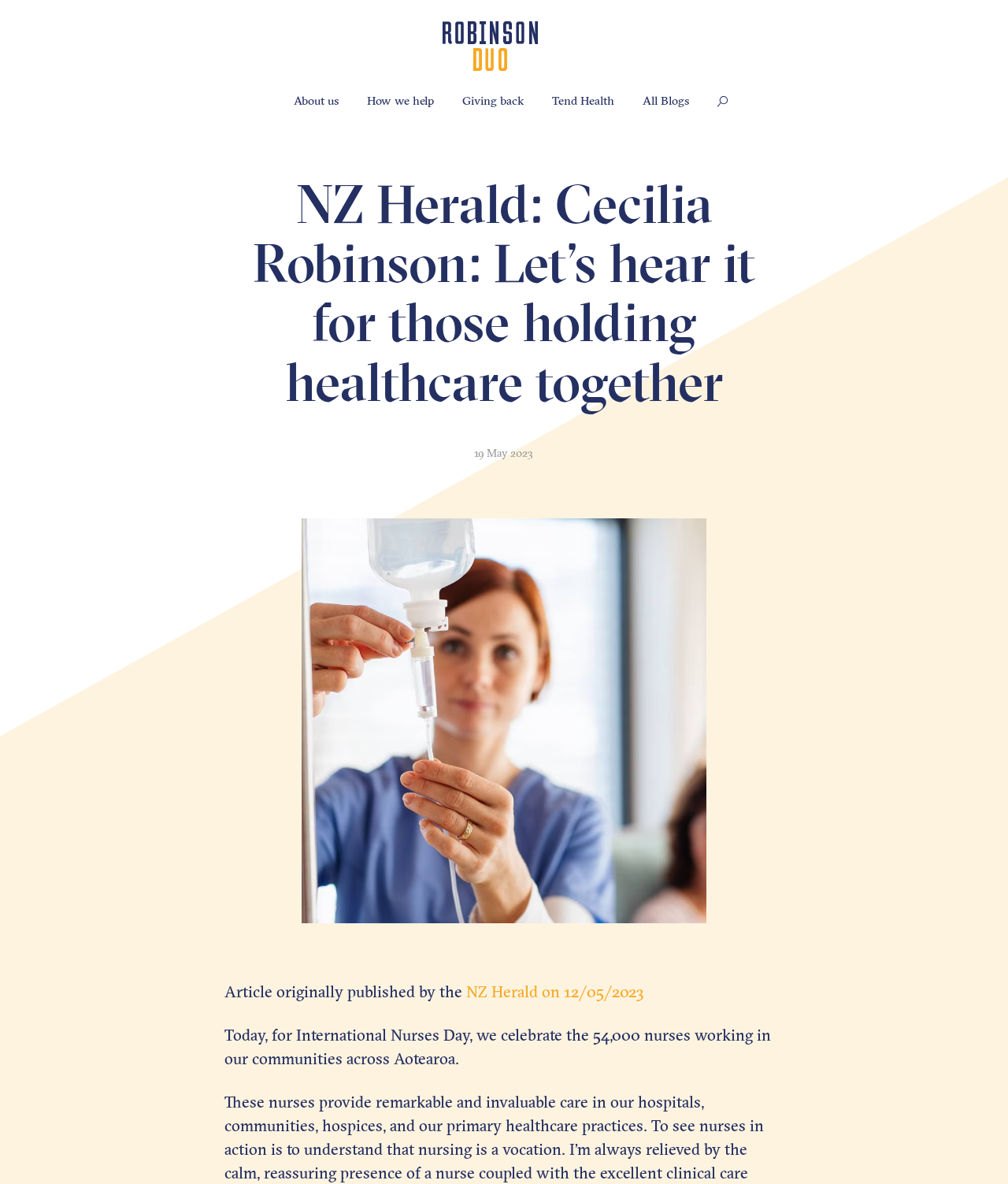What is the name of the author of this article?
Examine the image closely and answer the question with as much detail as possible.

The author's name can be found in the header section of the webpage, where it is written as 'NZ Herald: Cecilia Robinson: Let’s hear it for those holding healthcare together'. The name 'Cecilia Robinson' is part of the header text.